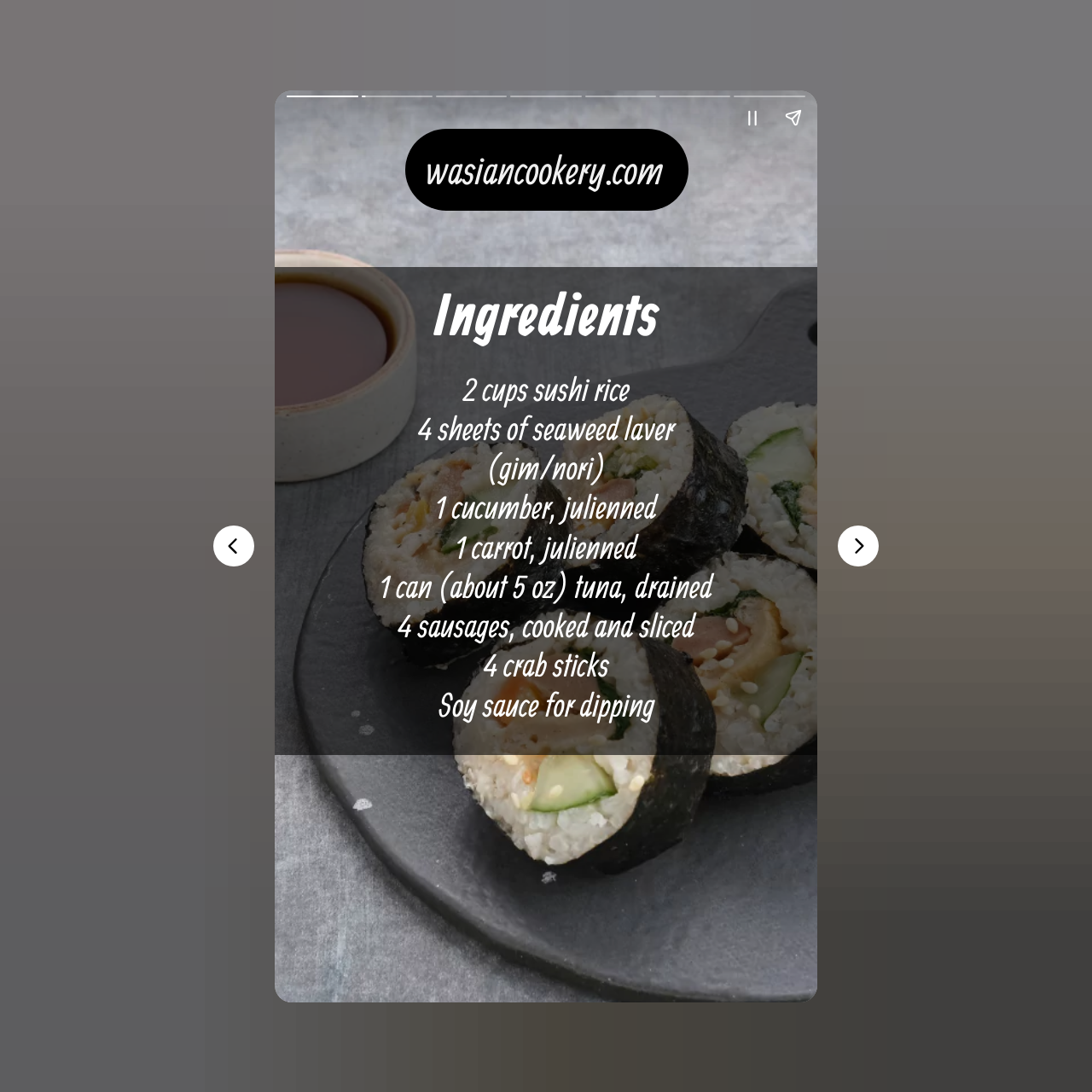Can you find and provide the title of the webpage?

Korean Tuna Gimbap Recipe